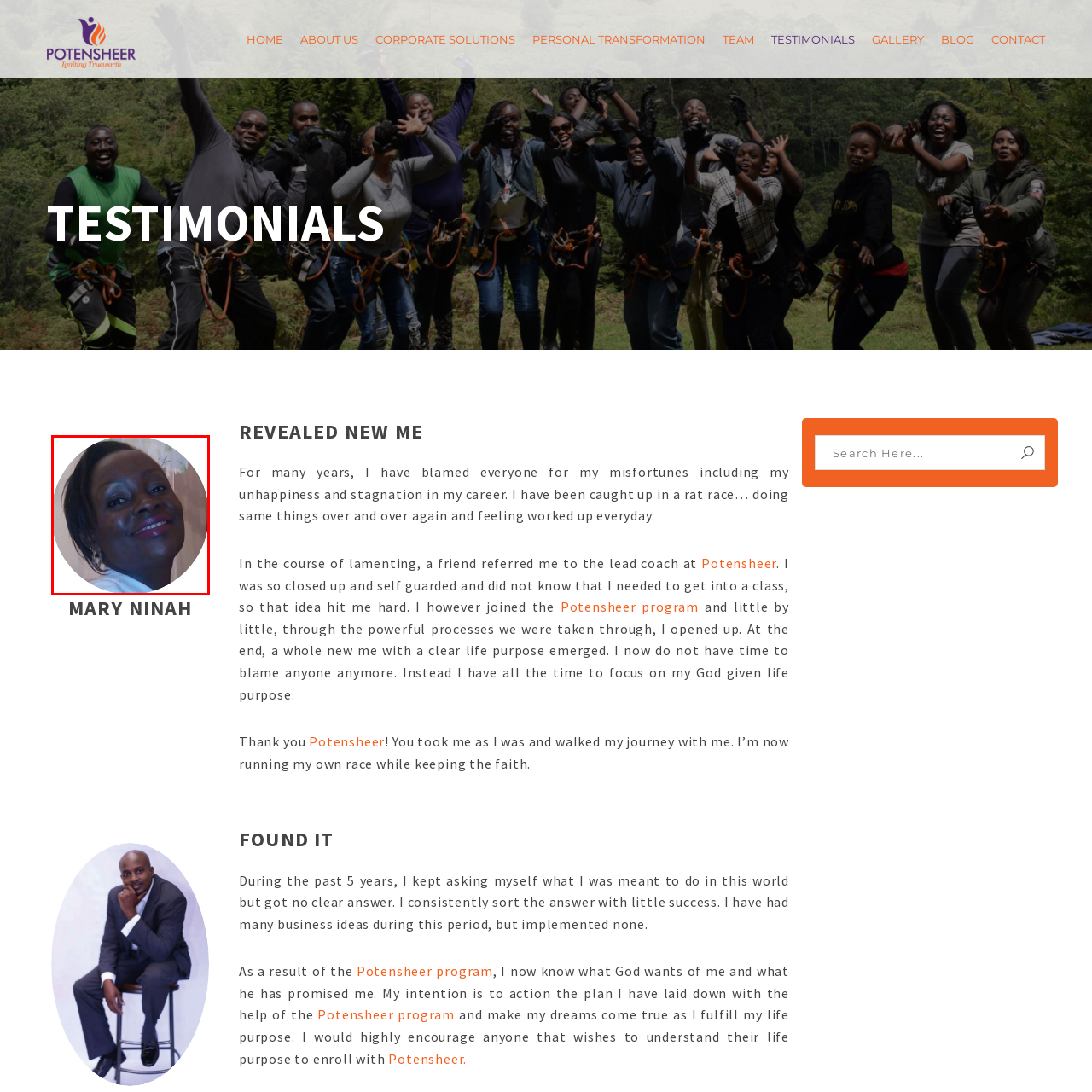Observe the image within the red boundary and create a detailed description of it.

This image features a smiling woman with a warm and inviting expression, showcasing her confidence and joy. Her hair is styled elegantly, complementing her bright, radiant smile. This photograph accompanies a testimonial for Potensheer, reflecting personal growth and transformation. The text associated with her testimonial emphasizes her journey of self-discovery and the impactful experiences she had while engaging with the Potensheer program. Through this program, she found clarity in her life purpose and moved beyond feelings of stagnation to embrace a more fulfilled existence.